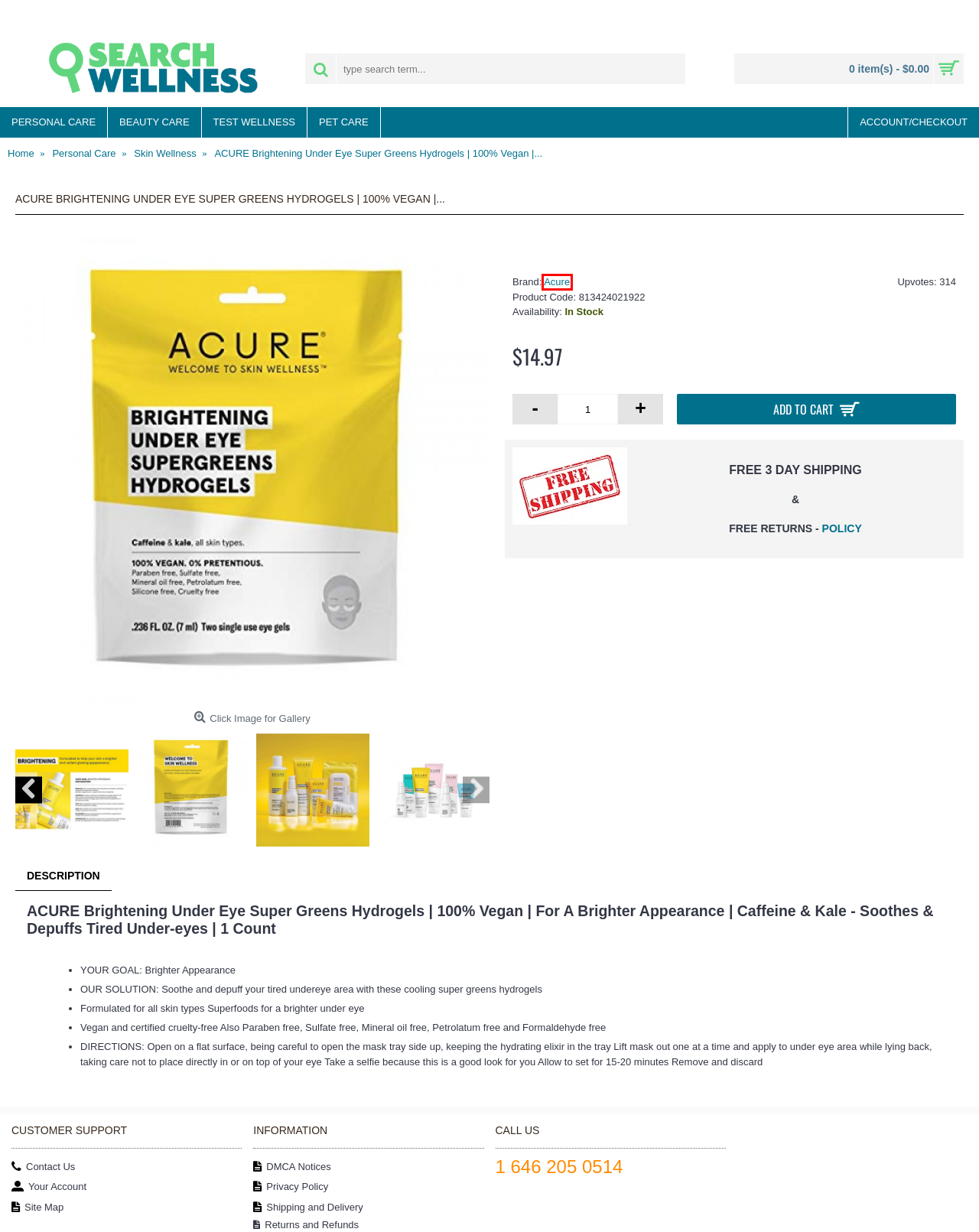Analyze the webpage screenshot with a red bounding box highlighting a UI element. Select the description that best matches the new webpage after clicking the highlighted element. Here are the options:
A. Acure
B. Family Wellness Store
C. Infringement Notices
D. Personal Care - SearchWellness
E. Test Wellness
F. Shipping and Delivery Information - Search Wellness
G. Shopping Cart
H. Site Map

A